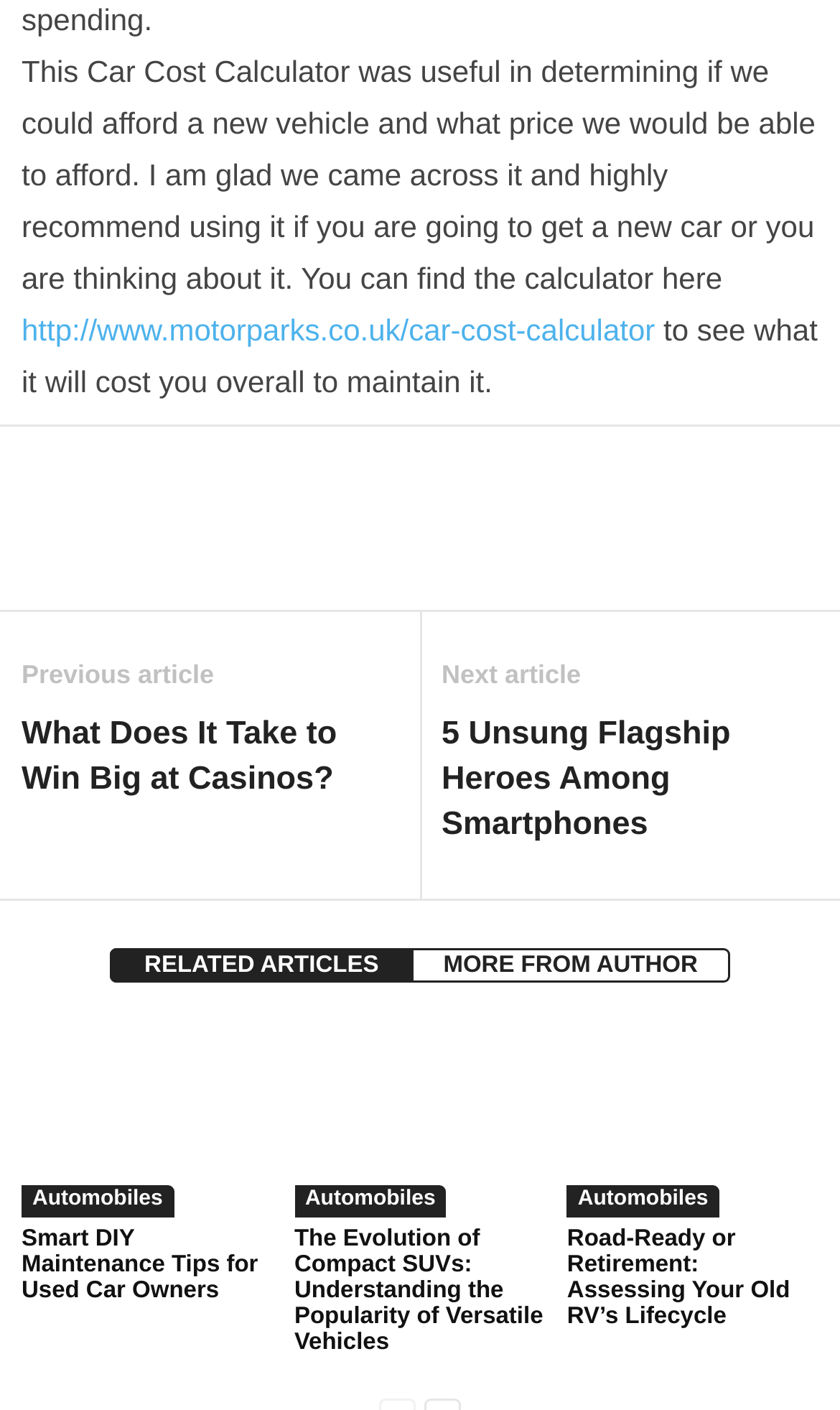Pinpoint the bounding box coordinates of the clickable element needed to complete the instruction: "Assess Your Old RV's Lifecycle". The coordinates should be provided as four float numbers between 0 and 1: [left, top, right, bottom].

[0.675, 0.731, 0.974, 0.864]